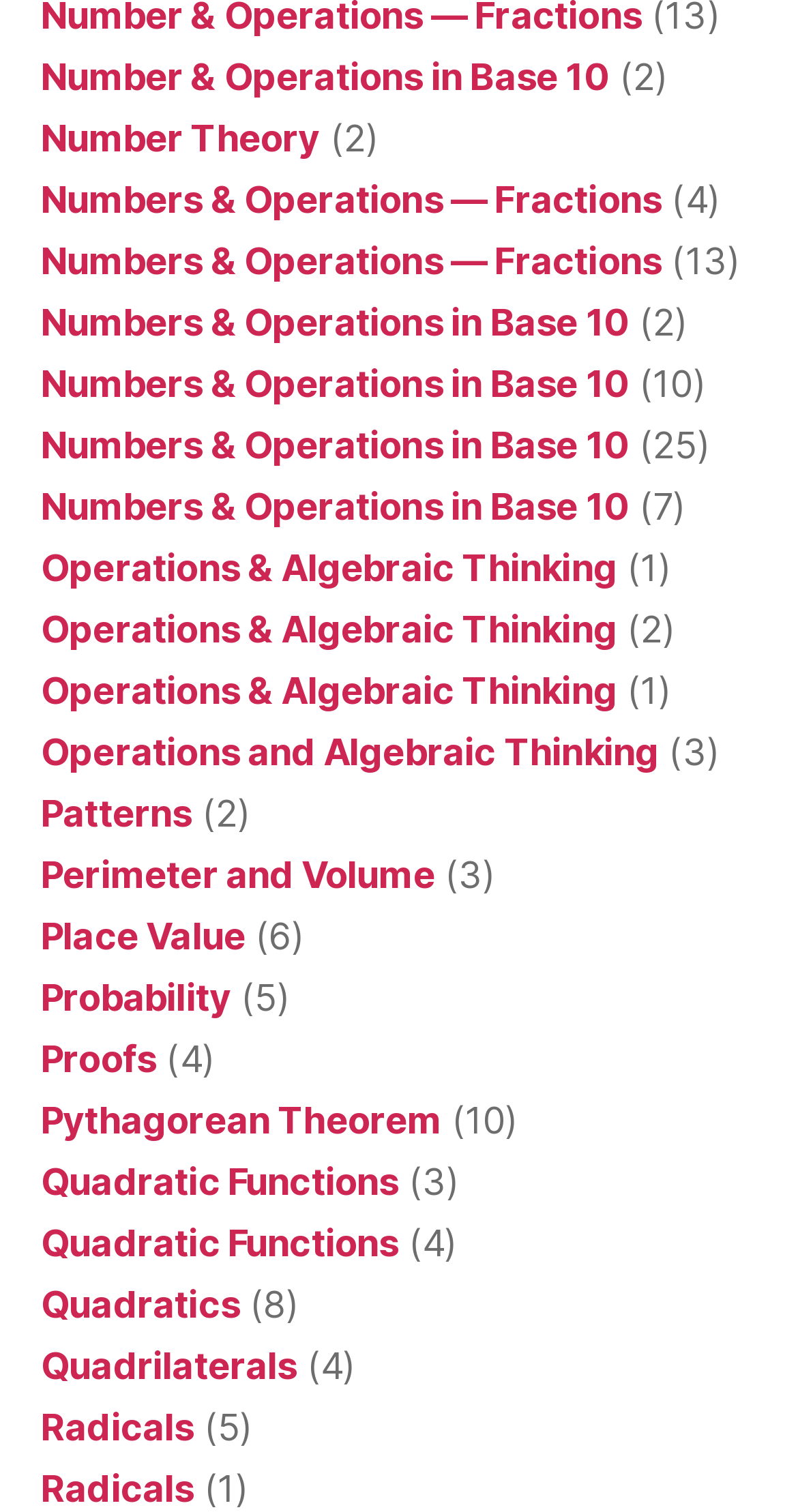Please provide the bounding box coordinate of the region that matches the element description: Quadratics. Coordinates should be in the format (top-left x, top-left y, bottom-right x, bottom-right y) and all values should be between 0 and 1.

[0.051, 0.849, 0.301, 0.877]